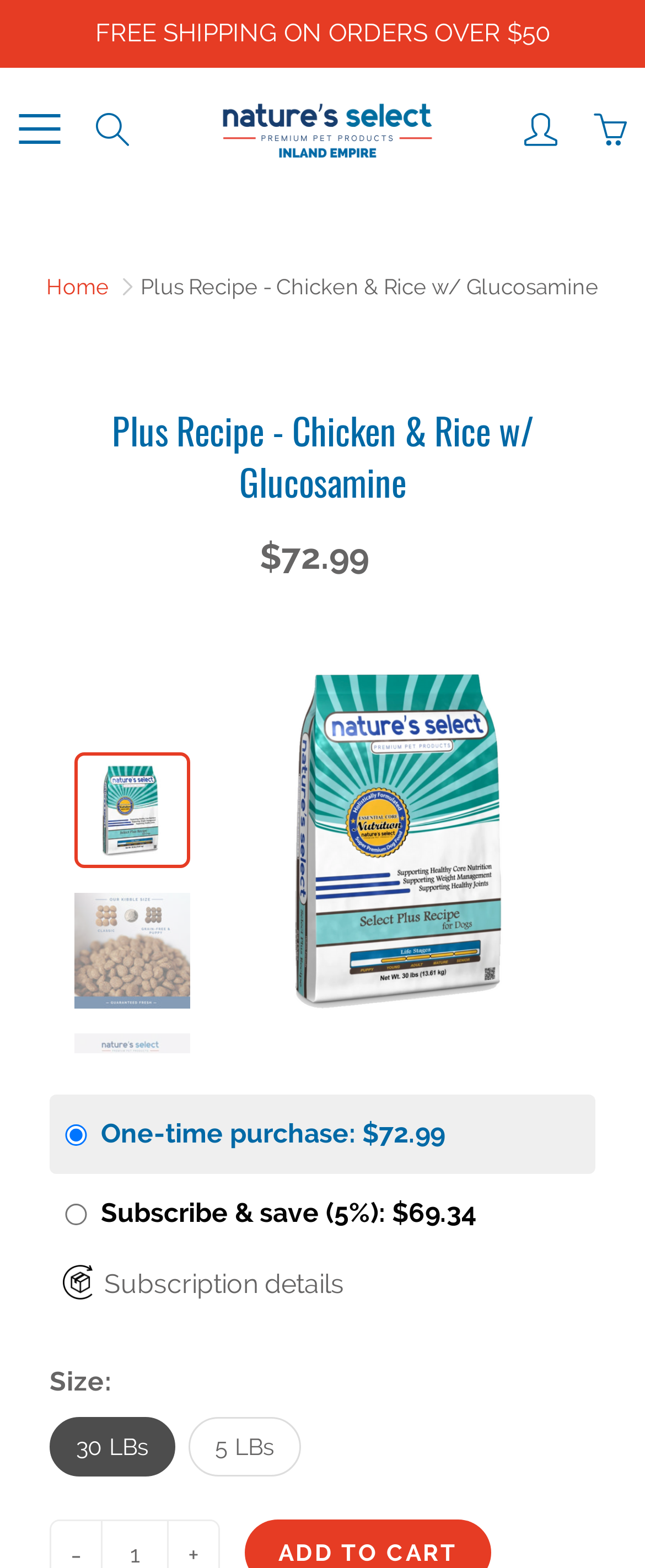Pinpoint the bounding box coordinates of the clickable element needed to complete the instruction: "Click on the free shipping link". The coordinates should be provided as four float numbers between 0 and 1: [left, top, right, bottom].

[0.0, 0.0, 1.0, 0.044]